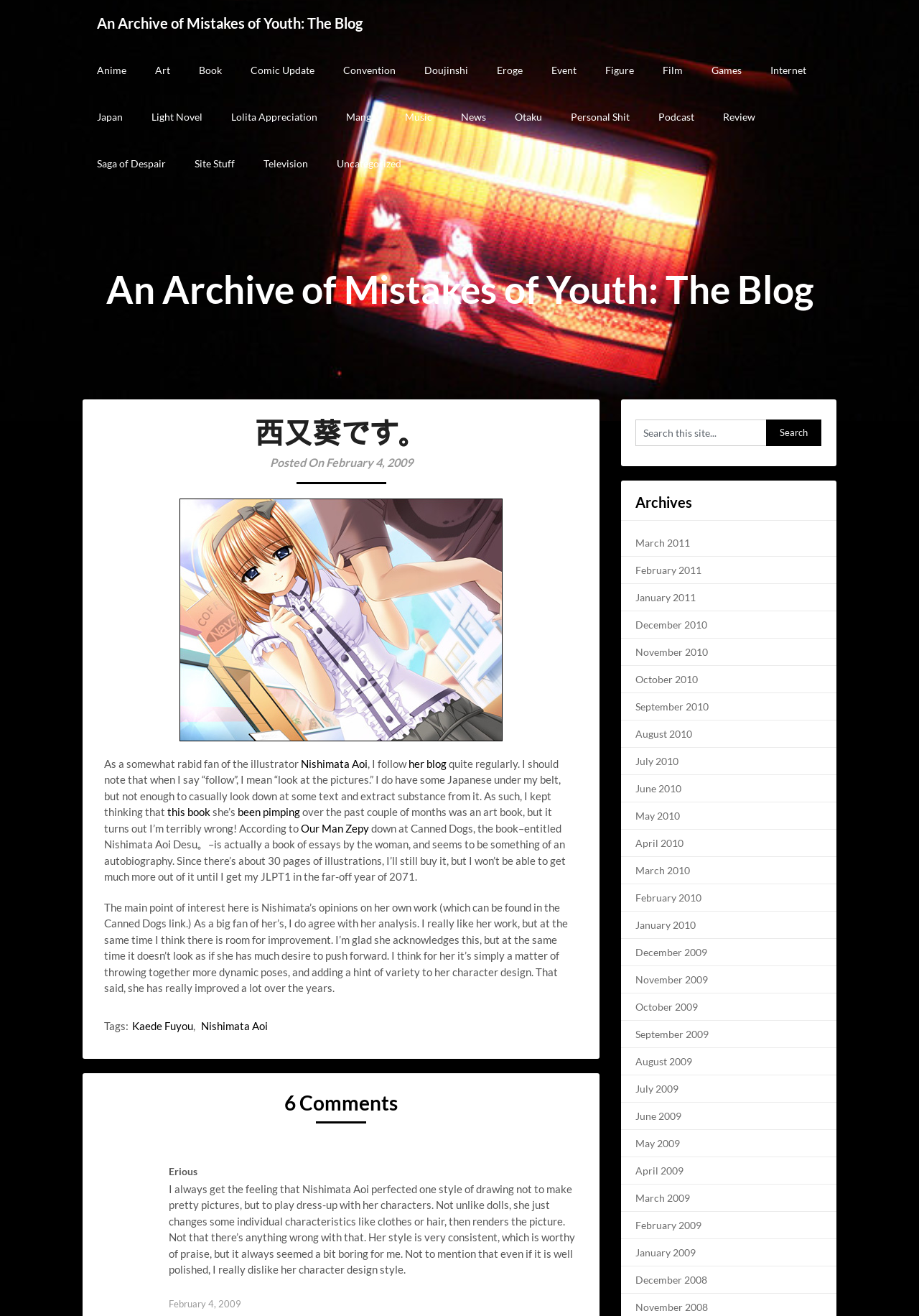What is the title of the book mentioned in the blog post?
Please use the image to deliver a detailed and complete answer.

The blog post mentions a book titled 'Nishimata Aoi Desu', which is not an art book as the author initially thought, but a book of essays by Nishimata Aoi.